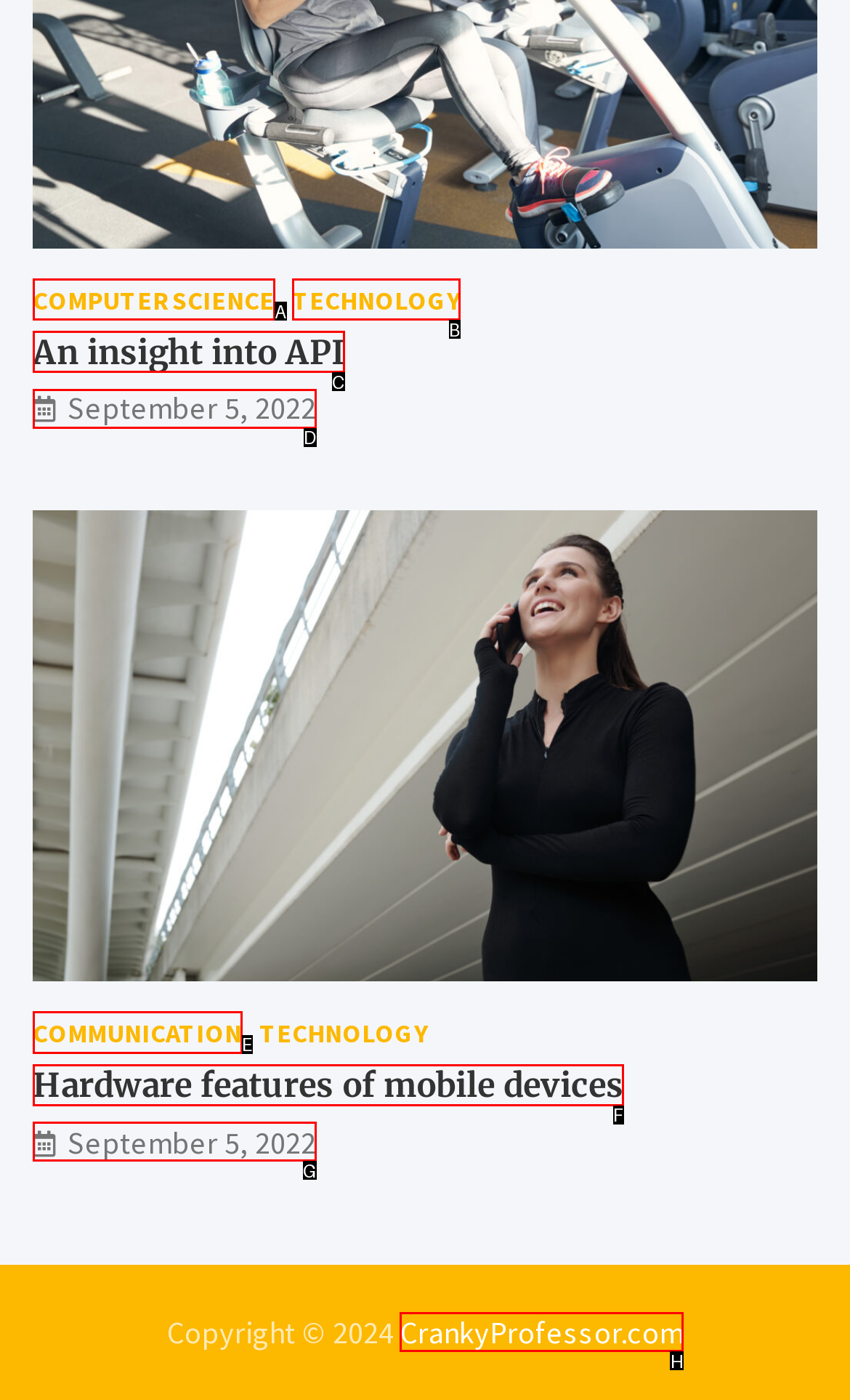From the given choices, determine which HTML element matches the description: Computer Science. Reply with the appropriate letter.

A